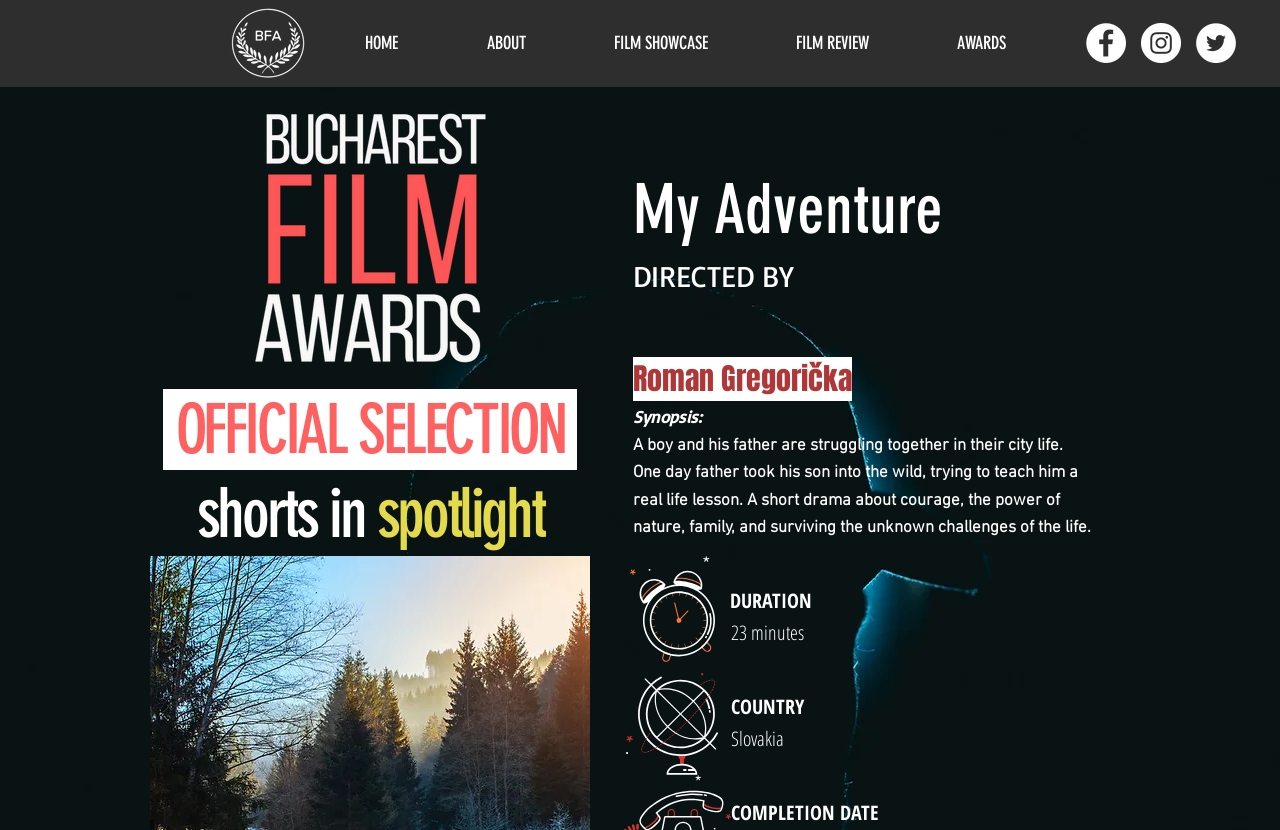What is the name of the film?
Refer to the image and provide a one-word or short phrase answer.

My Adventure